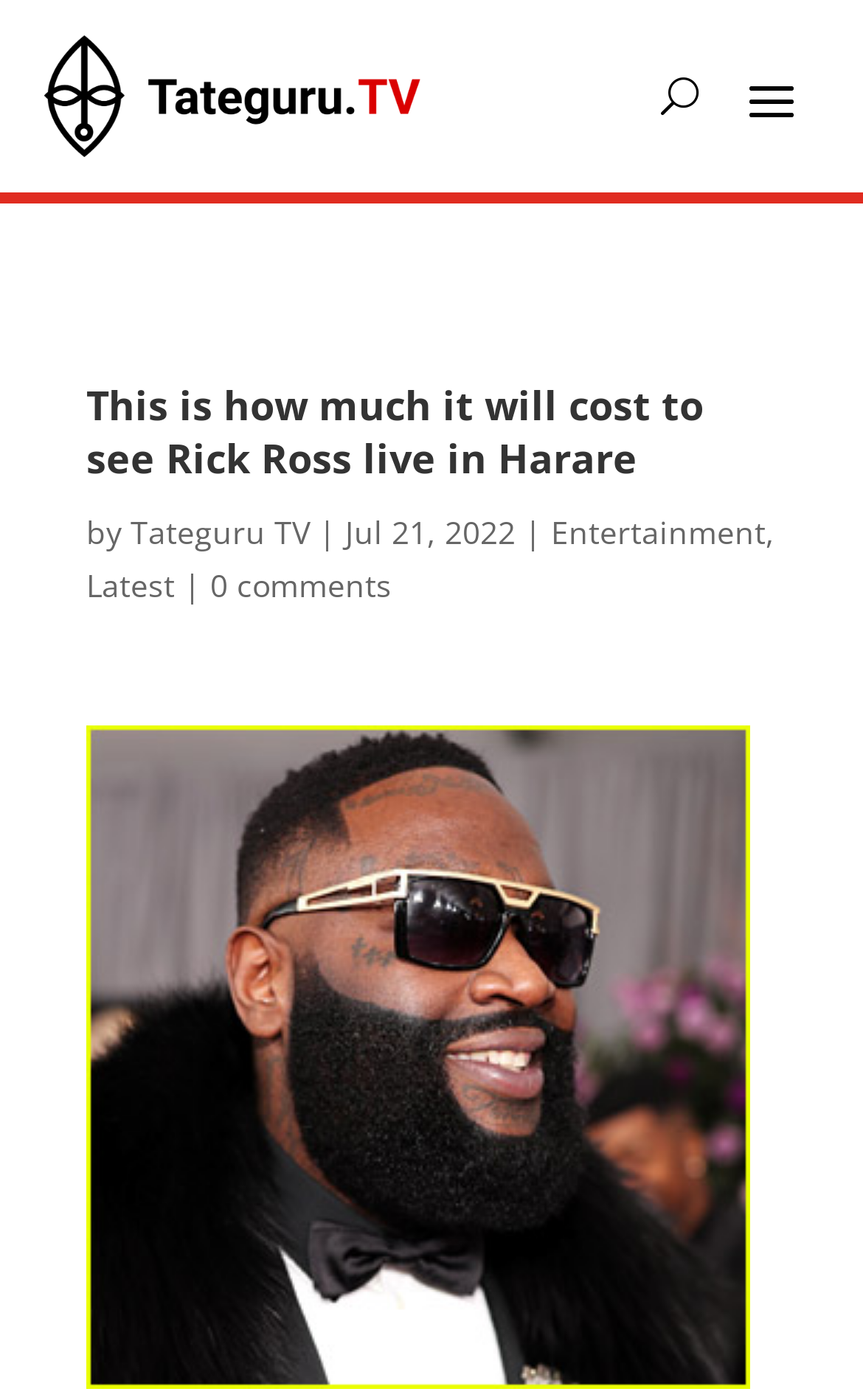What category does the article belong to?
Respond with a short answer, either a single word or a phrase, based on the image.

Entertainment